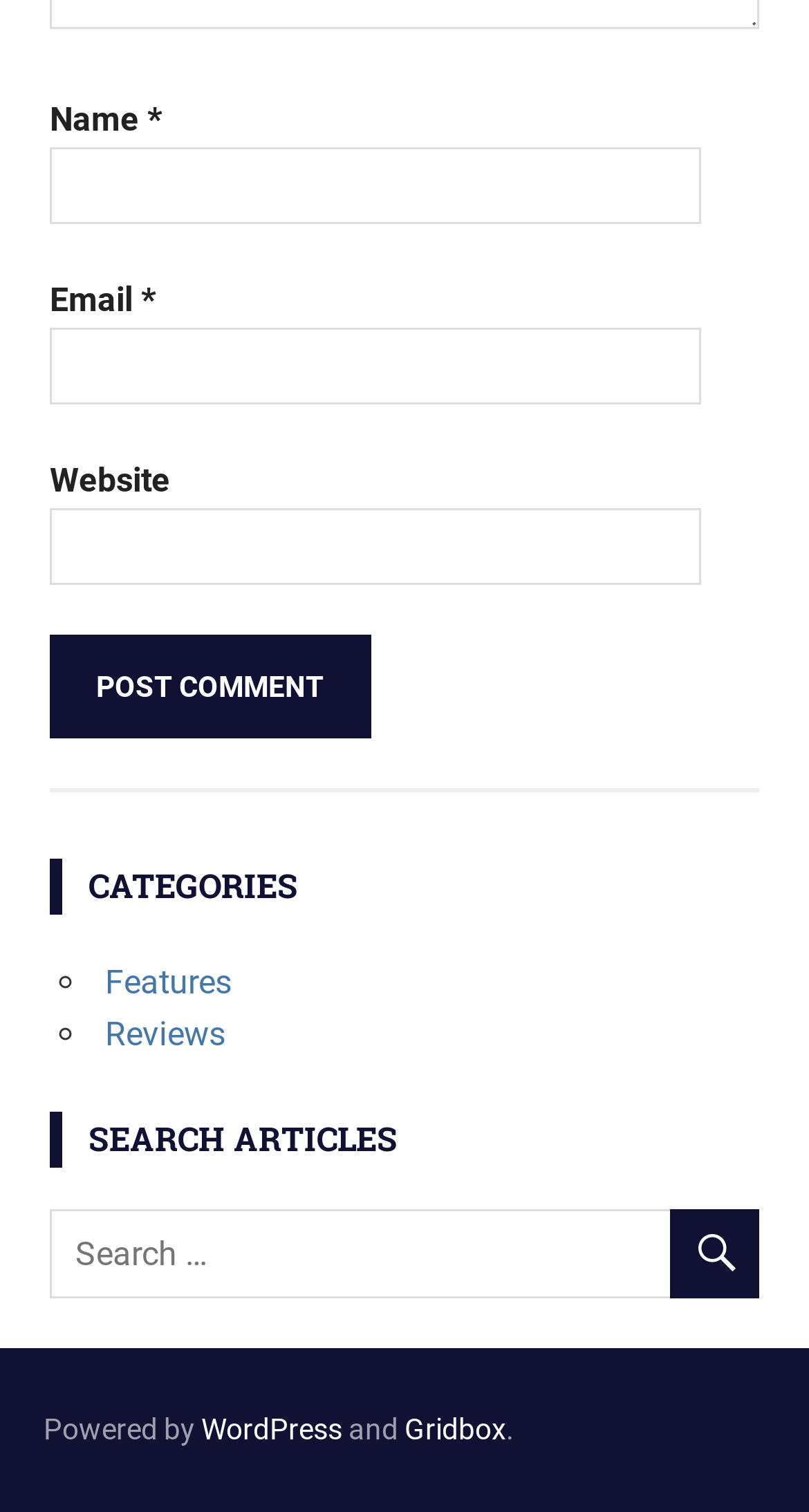Reply to the question below using a single word or brief phrase:
What is the purpose of the 'Post Comment' button?

To post a comment